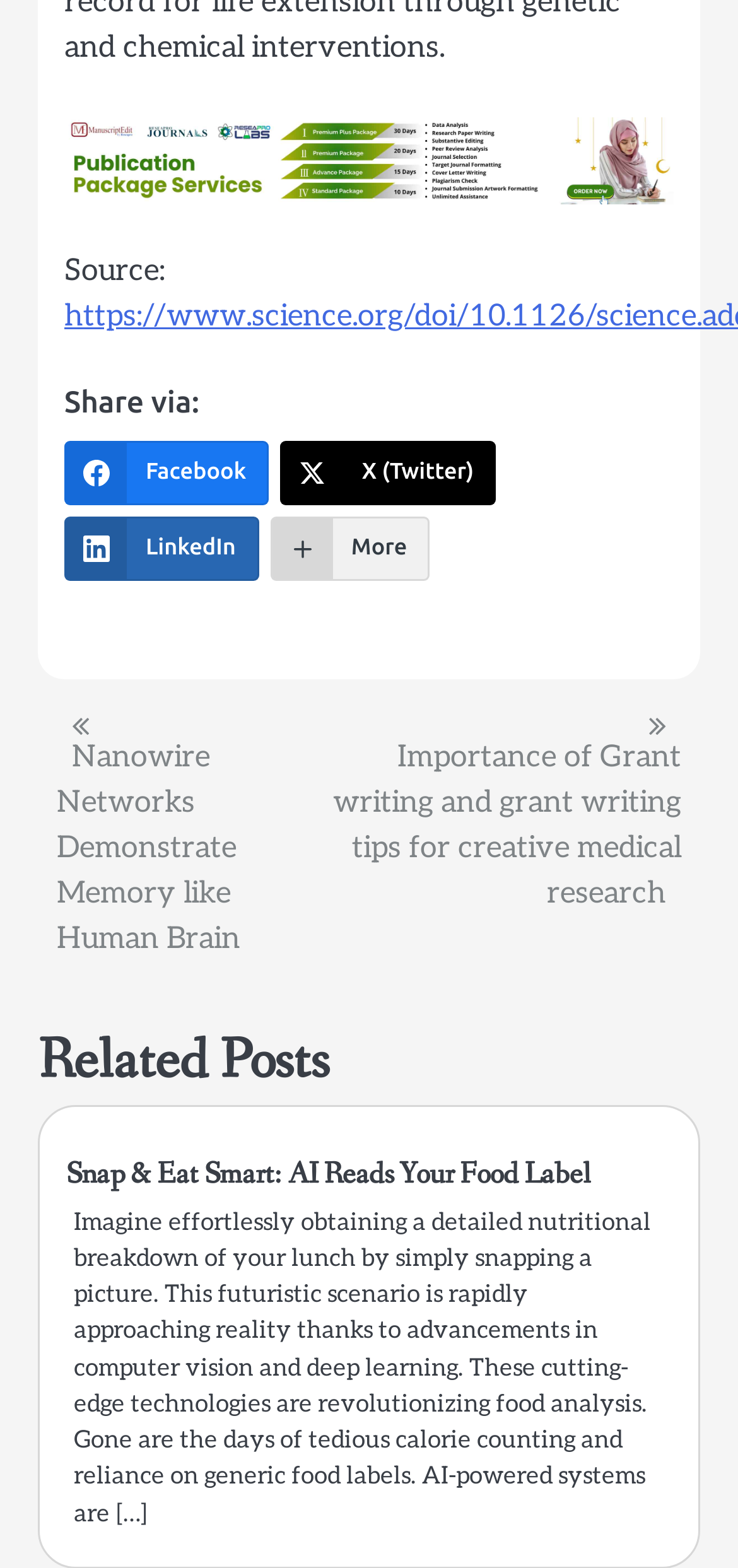Identify the bounding box coordinates for the element you need to click to achieve the following task: "Read the post about Importance of Grant writing". Provide the bounding box coordinates as four float numbers between 0 and 1, in the form [left, top, right, bottom].

[0.451, 0.471, 0.923, 0.581]